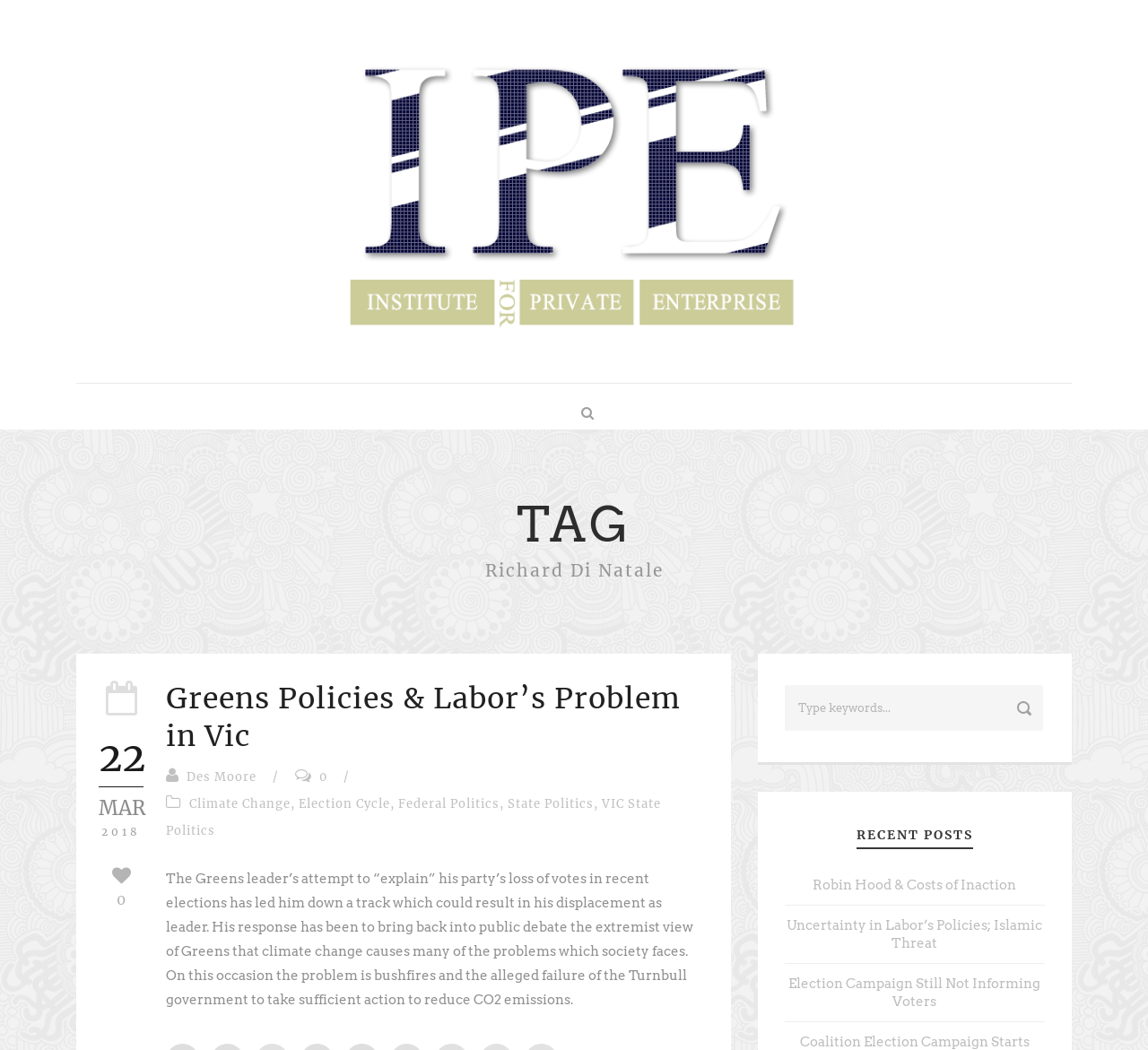Determine the bounding box coordinates of the section to be clicked to follow the instruction: "View recent post Robin Hood & Costs of Inaction". The coordinates should be given as four float numbers between 0 and 1, formatted as [left, top, right, bottom].

[0.708, 0.835, 0.886, 0.851]